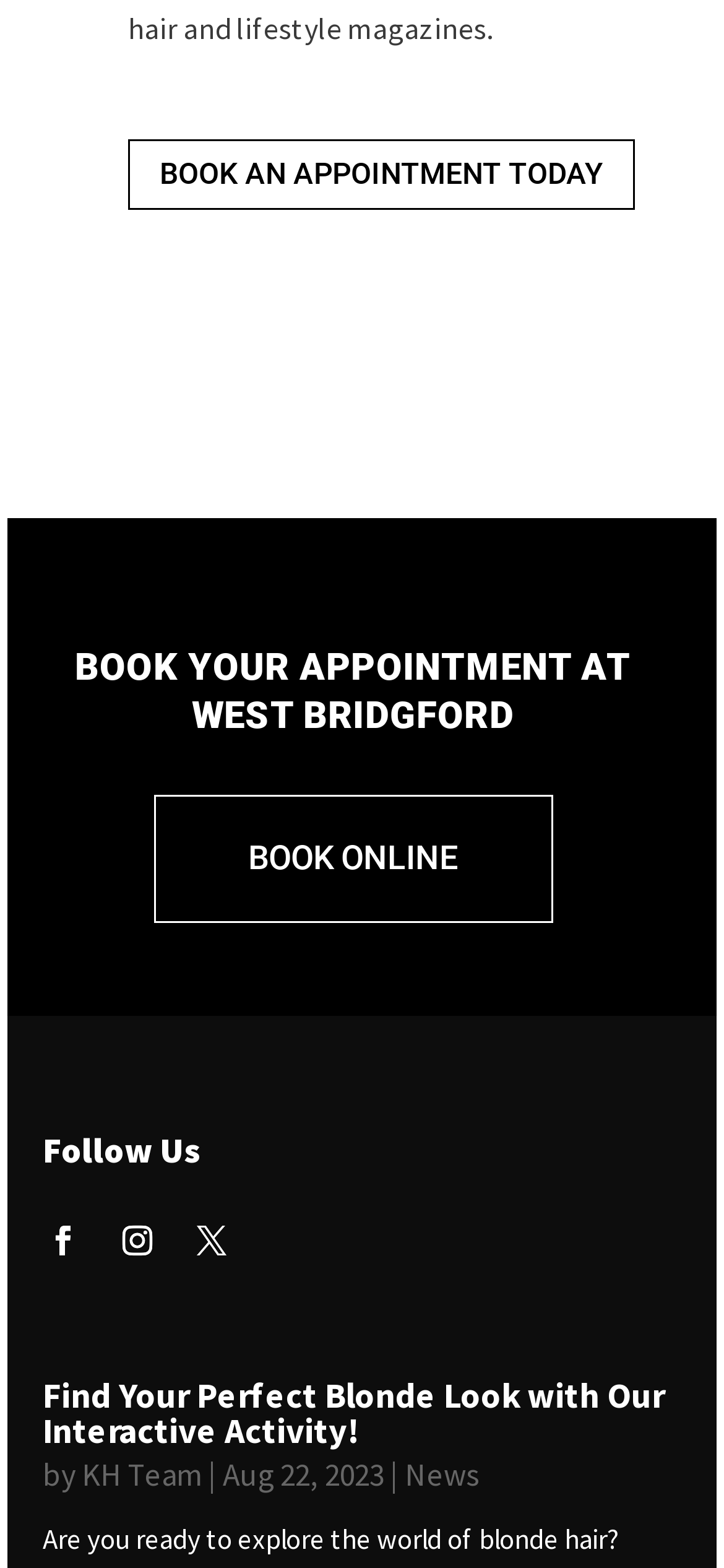Locate the bounding box coordinates of the clickable part needed for the task: "Read news".

[0.559, 0.927, 0.662, 0.953]